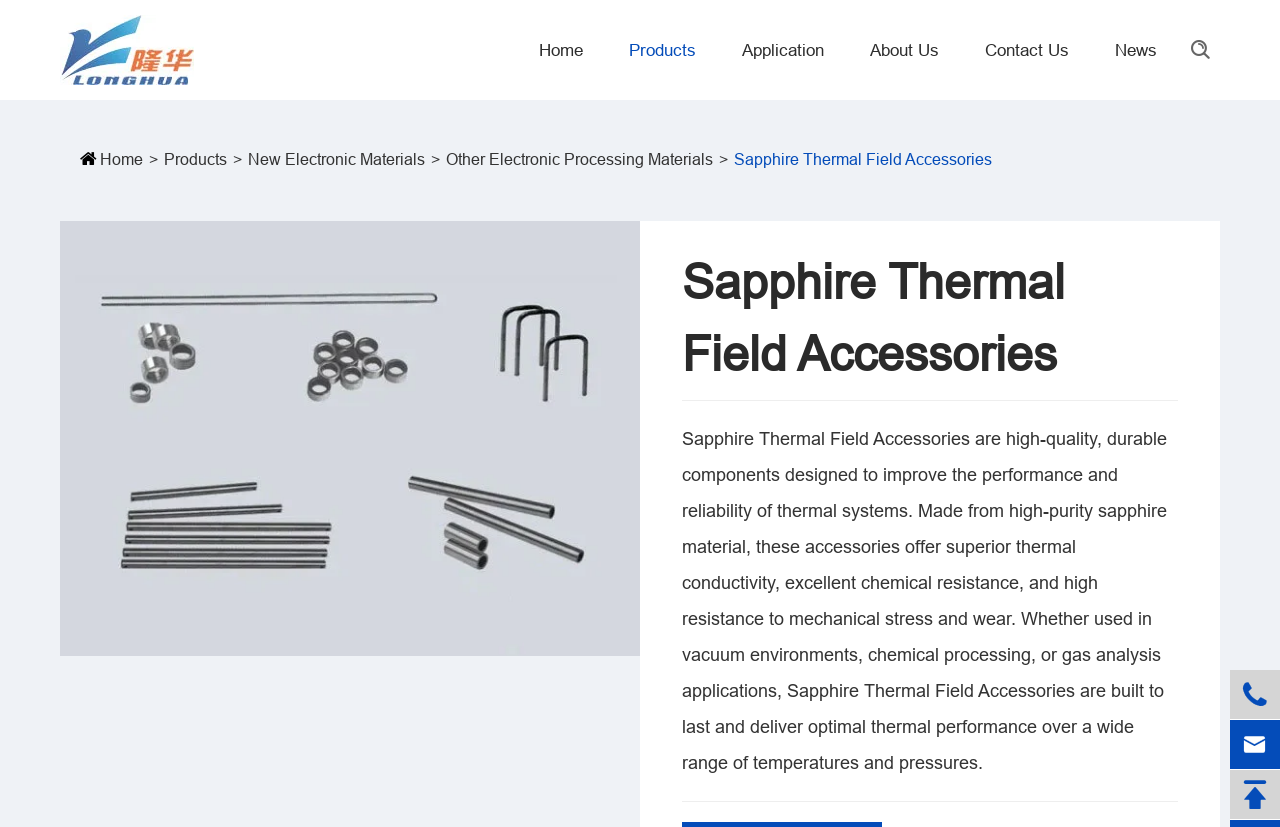Determine the coordinates of the bounding box for the clickable area needed to execute this instruction: "View Sapphire Thermal Field Accessories products".

[0.573, 0.182, 0.775, 0.204]